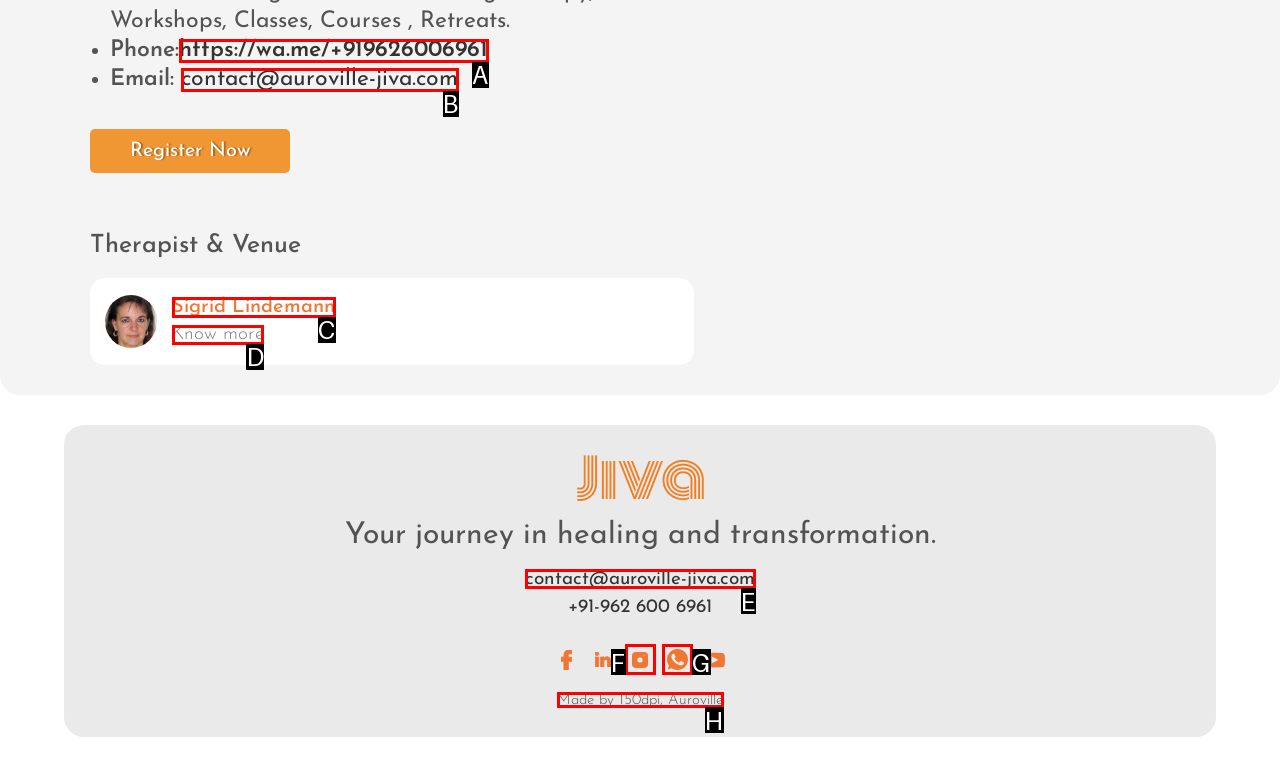Which option should be clicked to execute the task: Know more about Sigrid Lindemann?
Reply with the letter of the chosen option.

D